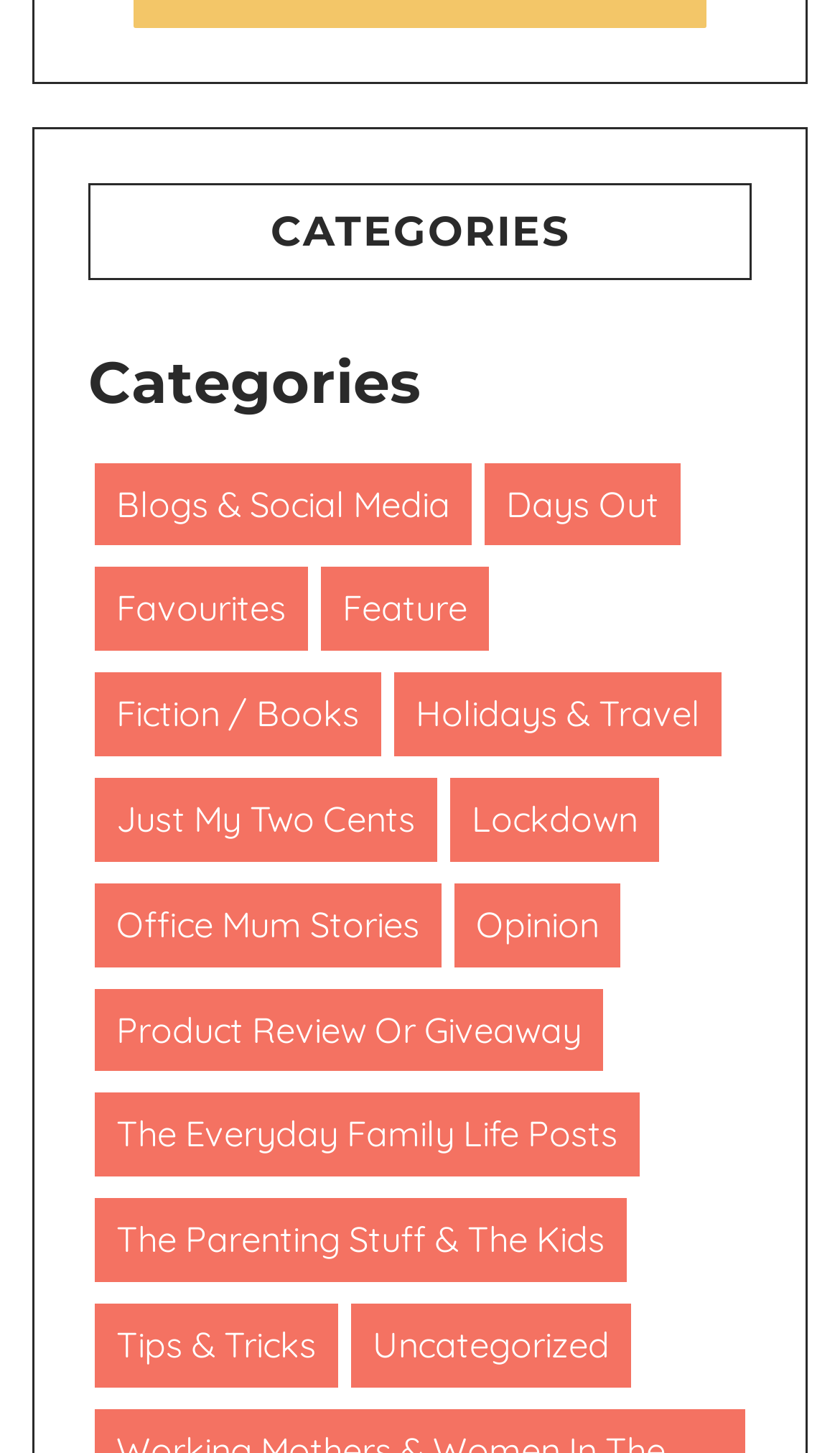Answer the following query with a single word or phrase:
What is the purpose of the categories on the webpage?

To organize blog posts